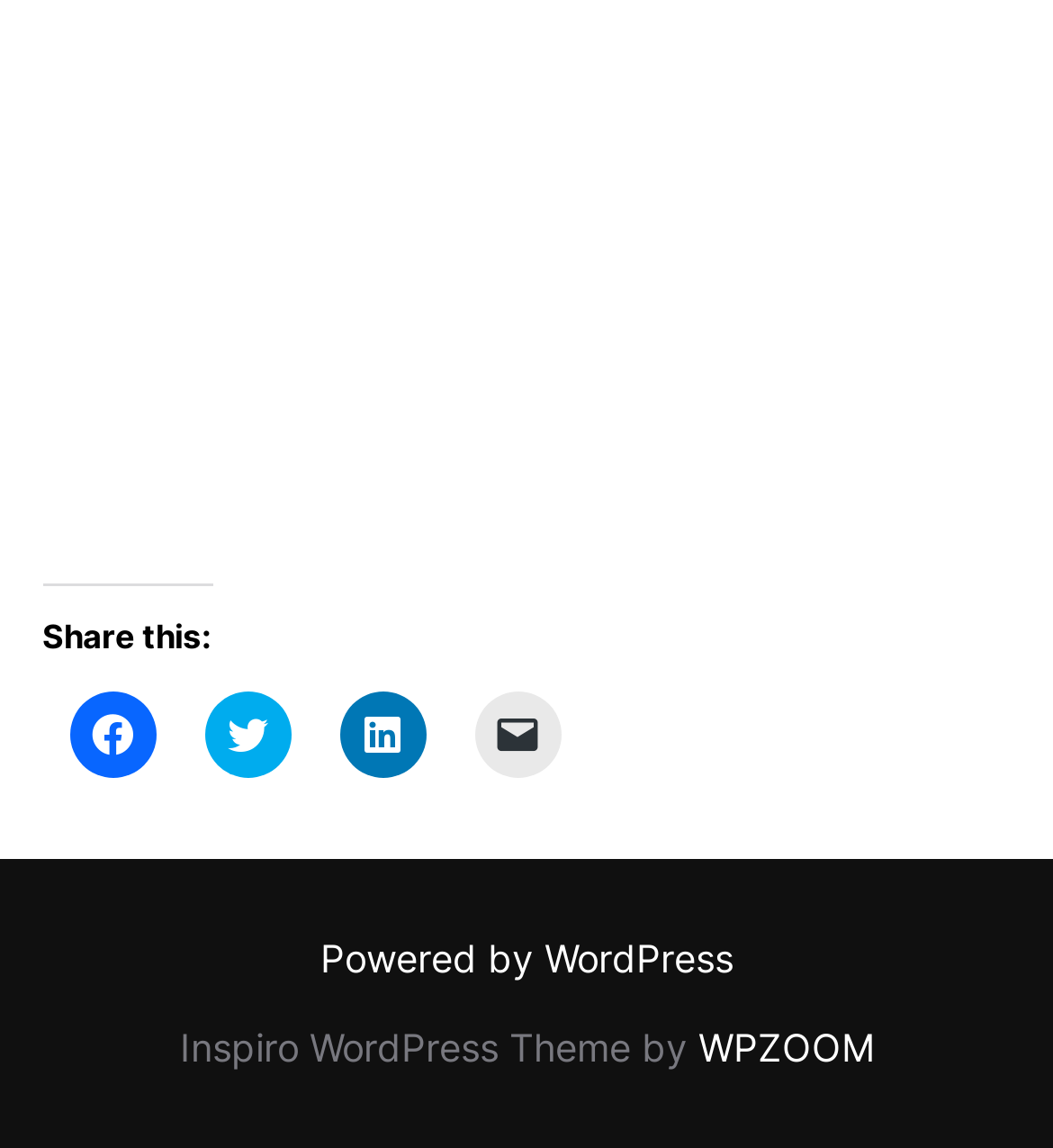Please locate the UI element described by "WPZOOM" and provide its bounding box coordinates.

[0.663, 0.891, 0.829, 0.931]